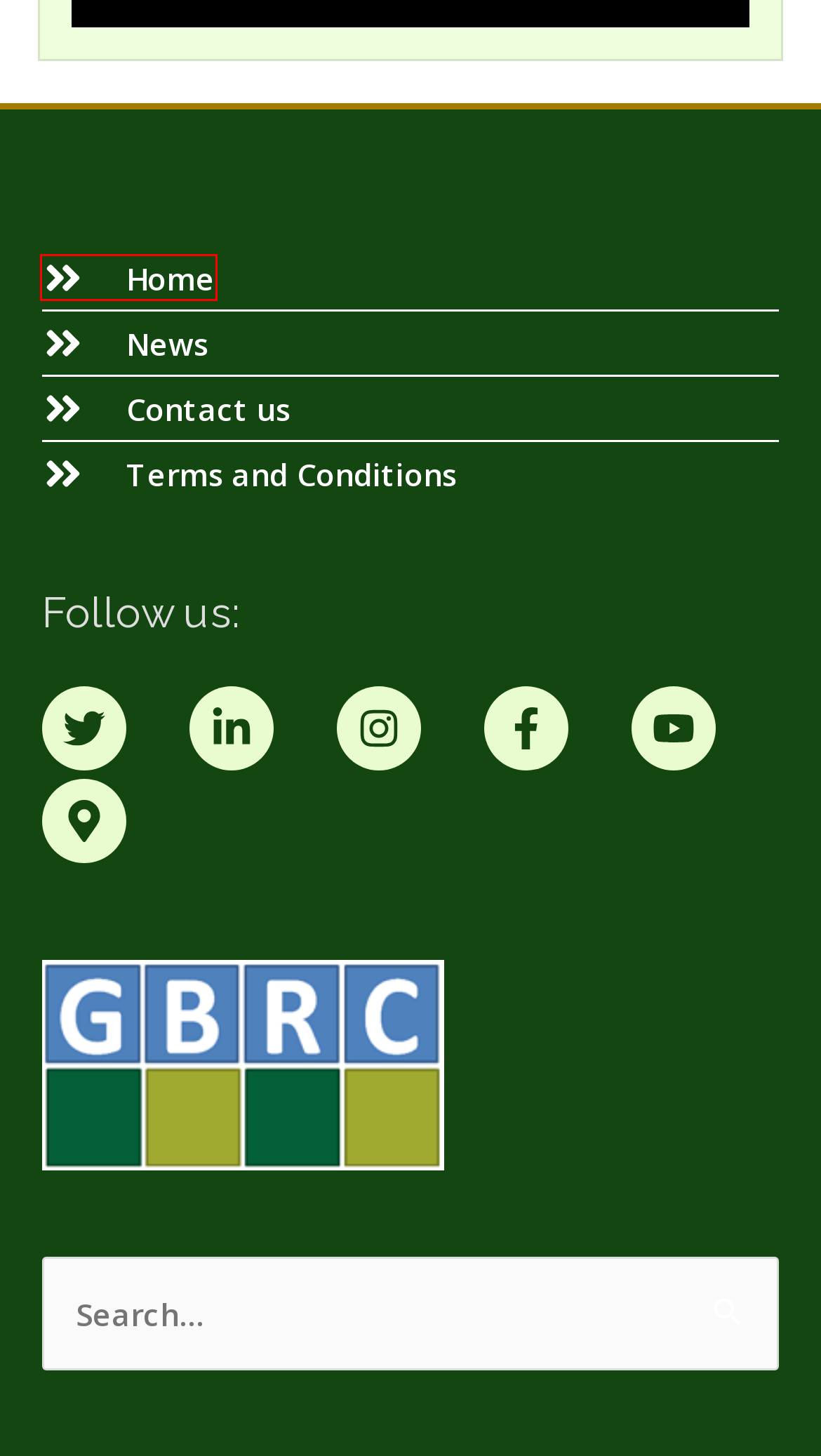Review the screenshot of a webpage containing a red bounding box around an element. Select the description that best matches the new webpage after clicking the highlighted element. The options are:
A. News – Guernsey Biological Records Centre
B. January 2021 Lockdown – Guernsey Biological Records Centre
C. Guernsey Admin – Guernsey Biological Records Centre
D. Guernsey Biological Records Centre
E. Lihou BioBlitz – Guernsey Biological Records Centre
F. Add a Wildlife Sighting – Temp Page – Guernsey Biological Records Centre
G. Bailiwick Bat Survey – Guernsey Biological Records Centre
H. The Love of Invertebrates – Guernsey Biological Records Centre

D